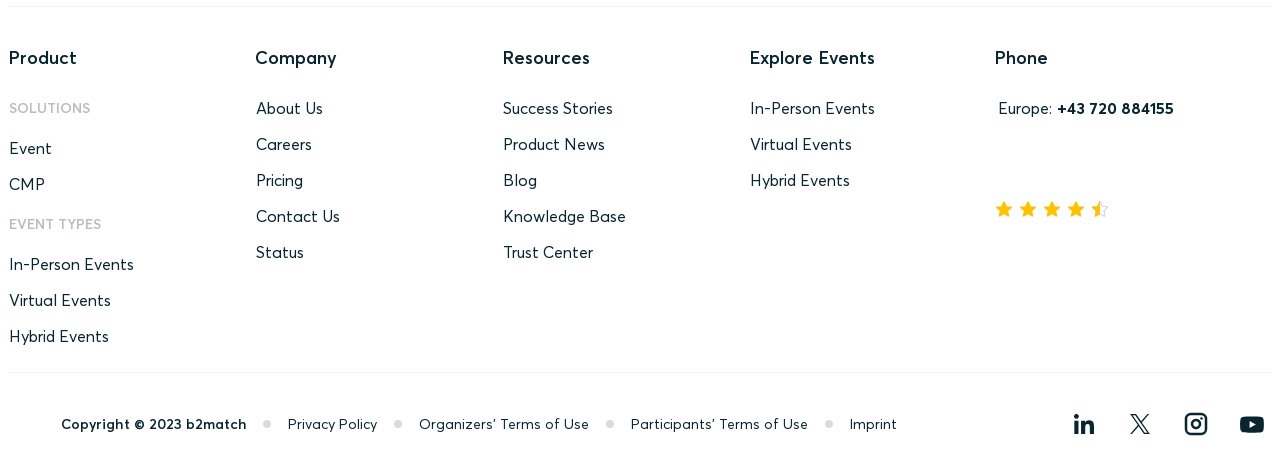What is the phone number for Europe?
Please give a detailed answer to the question using the information shown in the image.

I found the phone number for Europe by looking at the 'Phone' section, where it is listed as '+43 720 884155'.